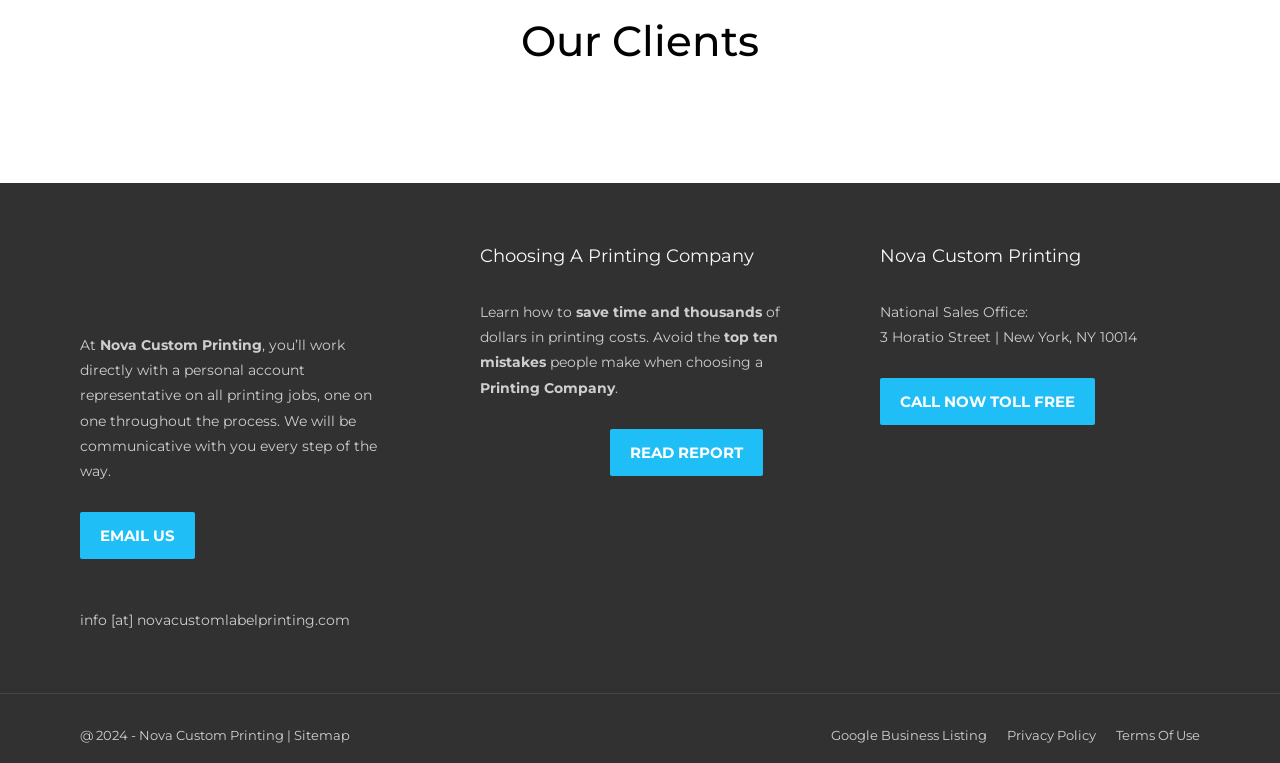Given the element description: "Call now toll free", predict the bounding box coordinates of this UI element. The coordinates must be four float numbers between 0 and 1, given as [left, top, right, bottom].

[0.687, 0.496, 0.855, 0.558]